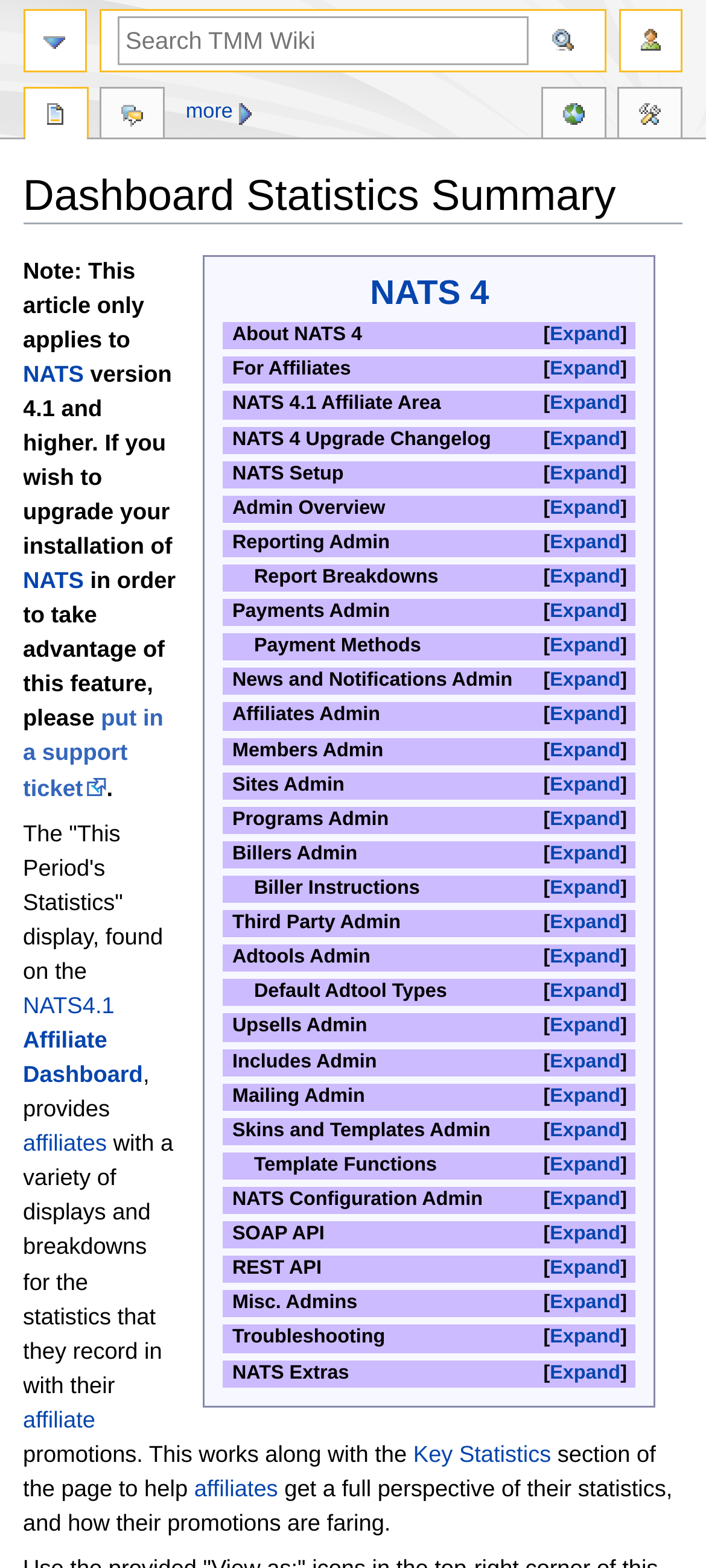Pinpoint the bounding box coordinates of the element to be clicked to execute the instruction: "Click on NATS 4".

[0.524, 0.175, 0.693, 0.199]